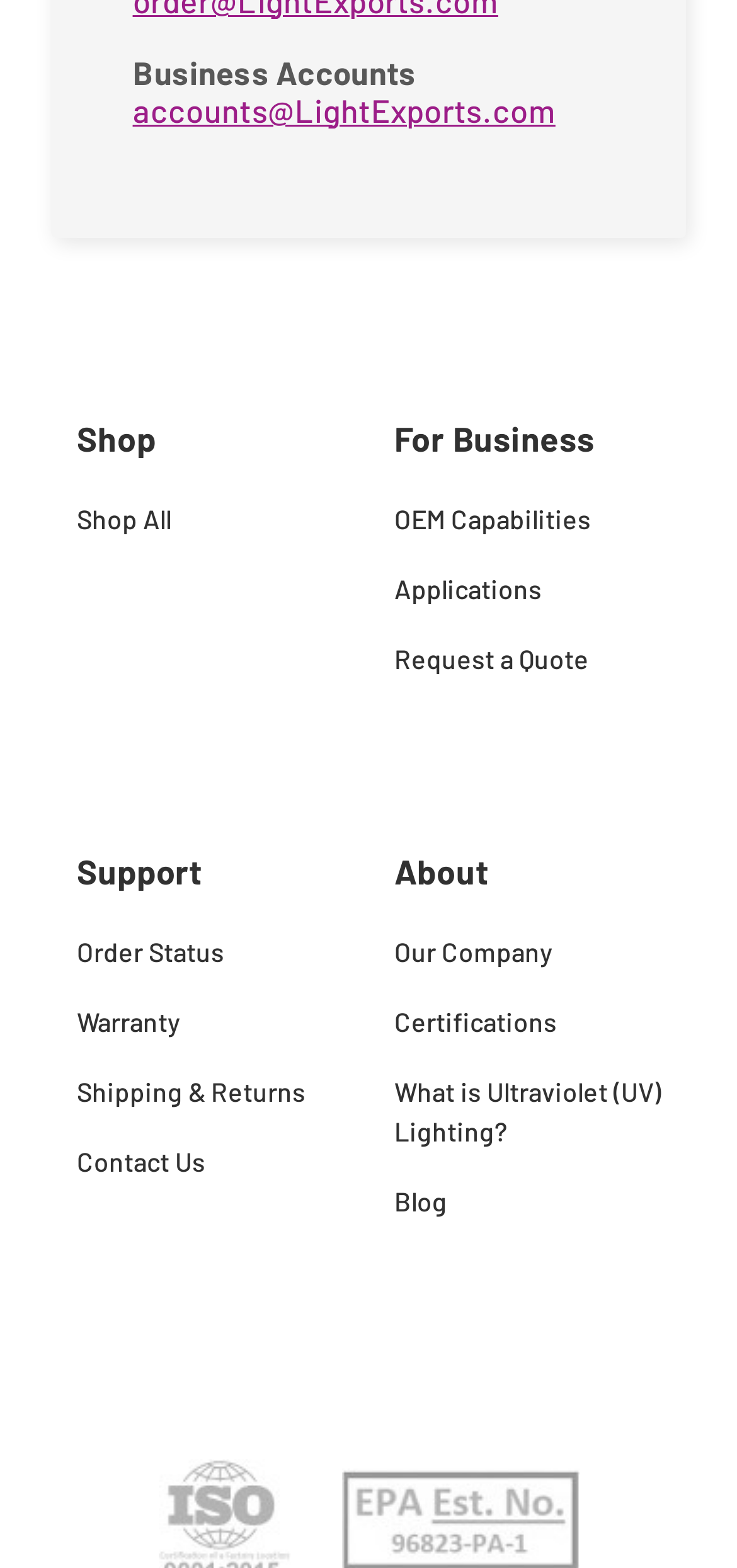Specify the bounding box coordinates of the element's region that should be clicked to achieve the following instruction: "Check order status". The bounding box coordinates consist of four float numbers between 0 and 1, in the format [left, top, right, bottom].

[0.104, 0.594, 0.465, 0.62]